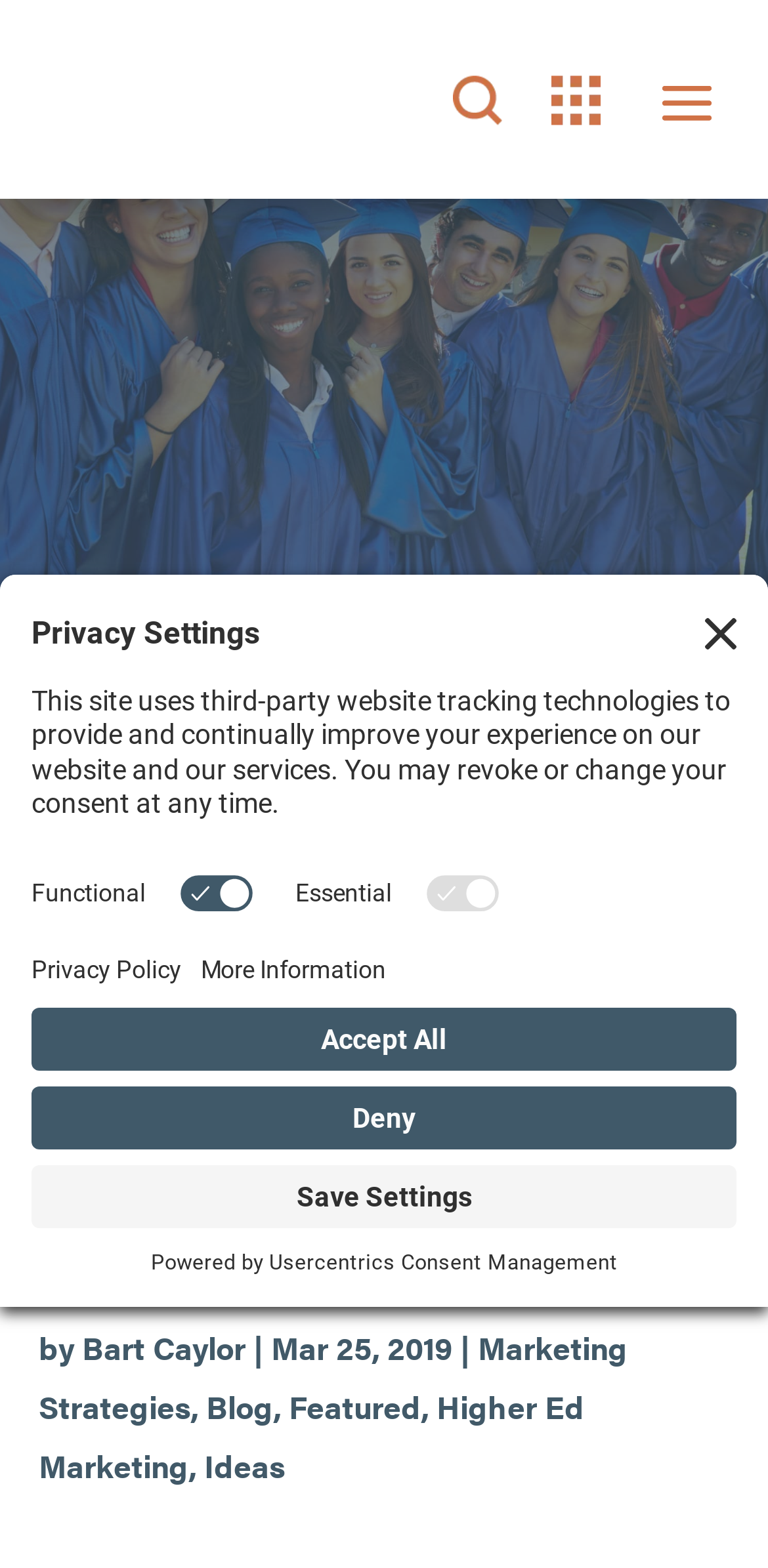Identify the bounding box coordinates for the element that needs to be clicked to fulfill this instruction: "Click the Caylor Solutions logo". Provide the coordinates in the format of four float numbers between 0 and 1: [left, top, right, bottom].

[0.152, 0.025, 0.347, 0.102]